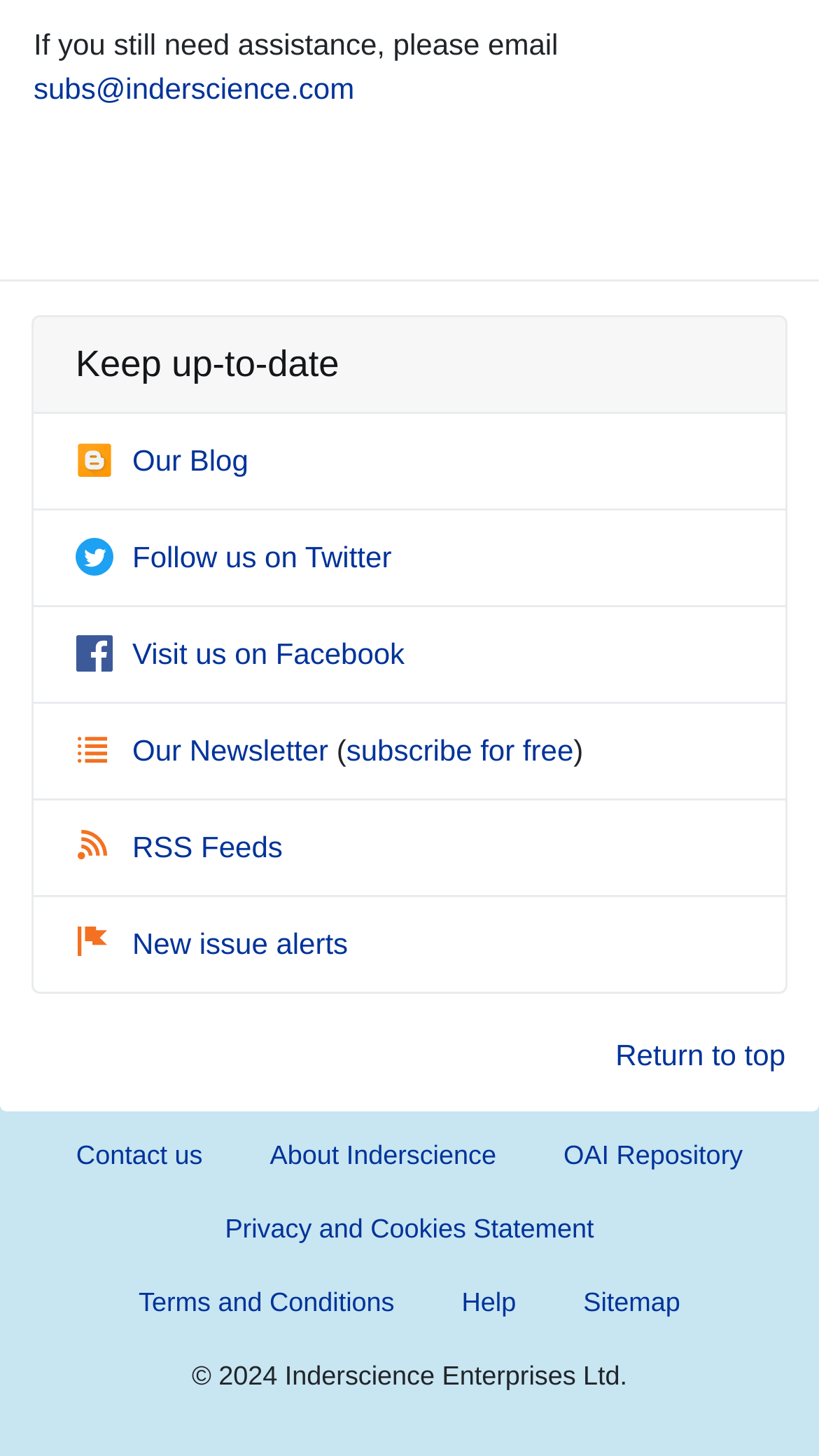Identify the bounding box coordinates of the part that should be clicked to carry out this instruction: "Follow on Twitter".

[0.092, 0.371, 0.478, 0.394]